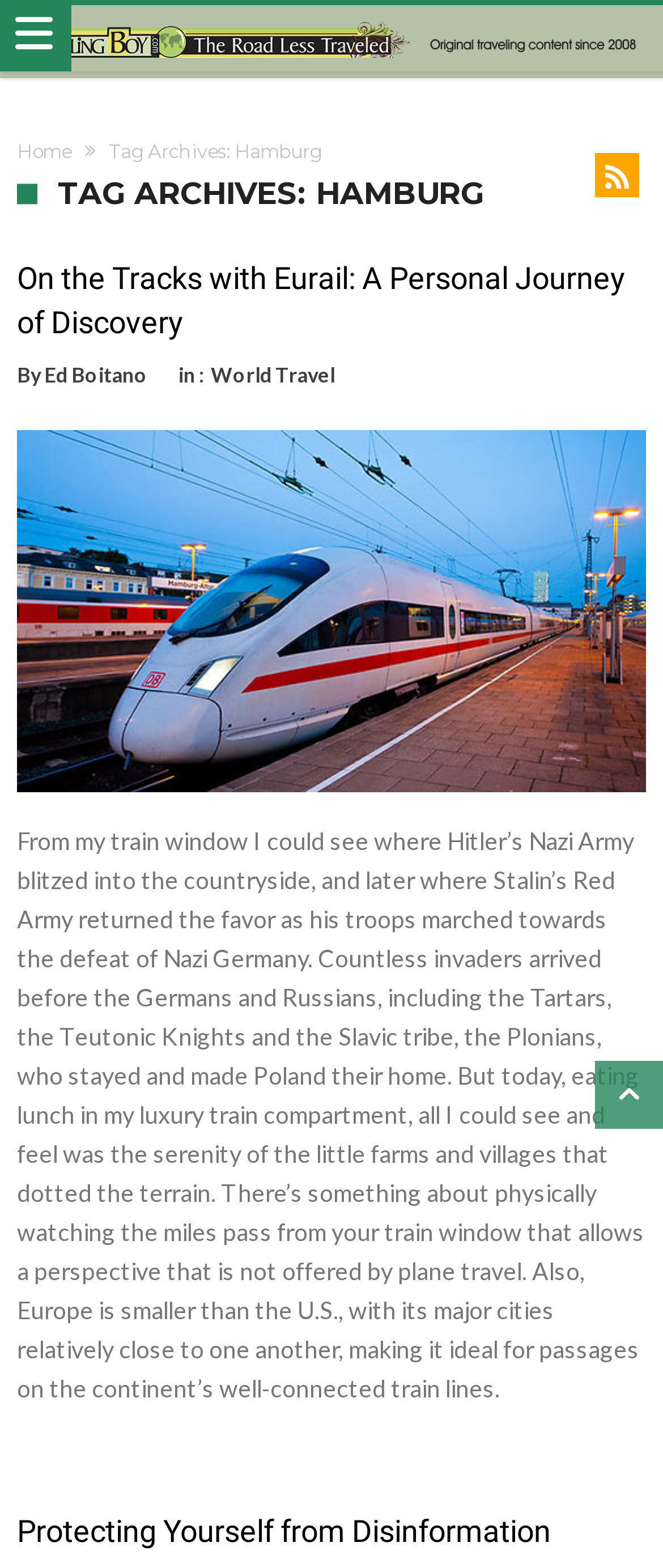Use a single word or phrase to answer the following:
What is the author describing in the article?

train journey